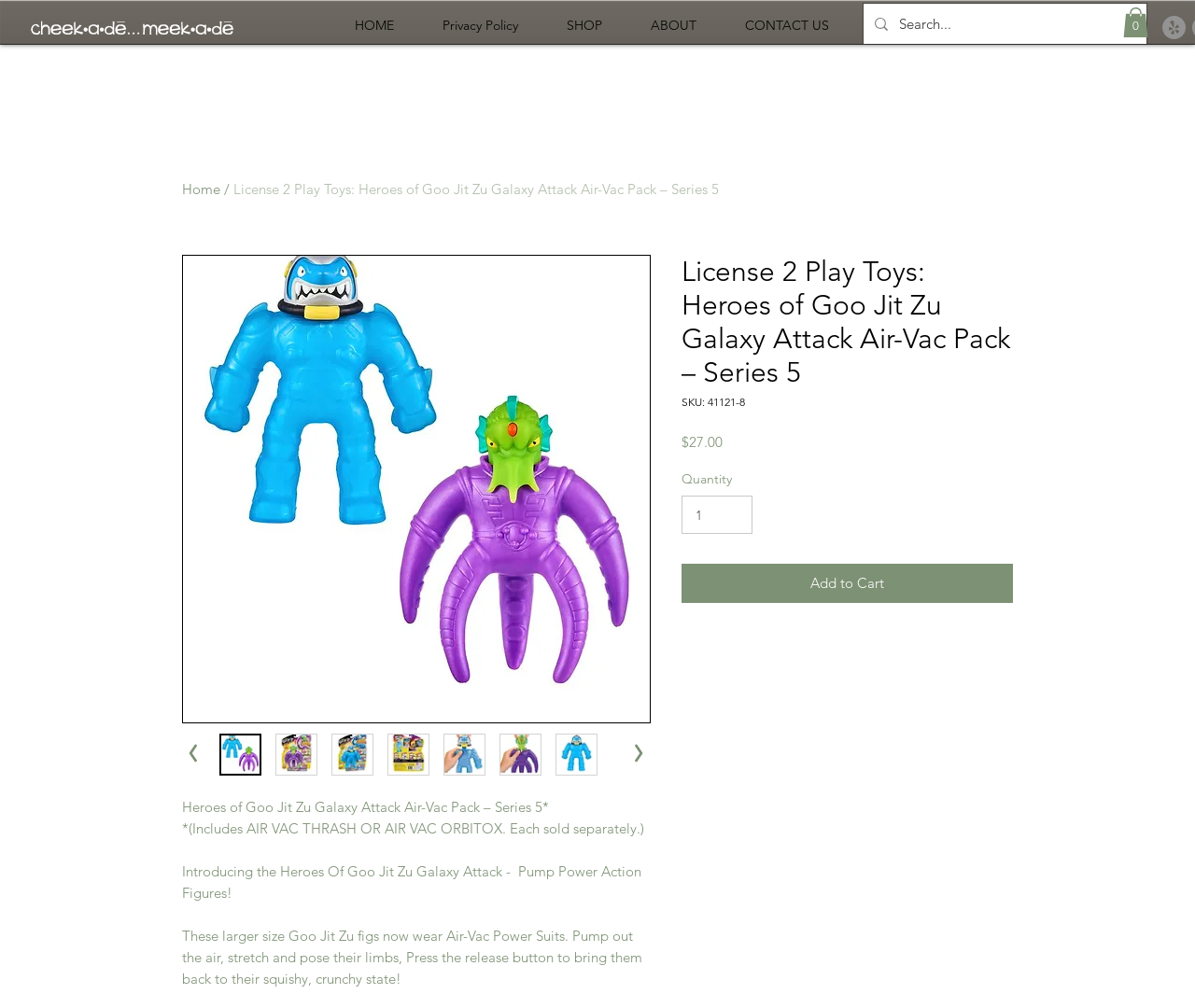Find the bounding box coordinates of the element to click in order to complete the given instruction: "Click the 'HOME' link."

[0.285, 0.014, 0.359, 0.037]